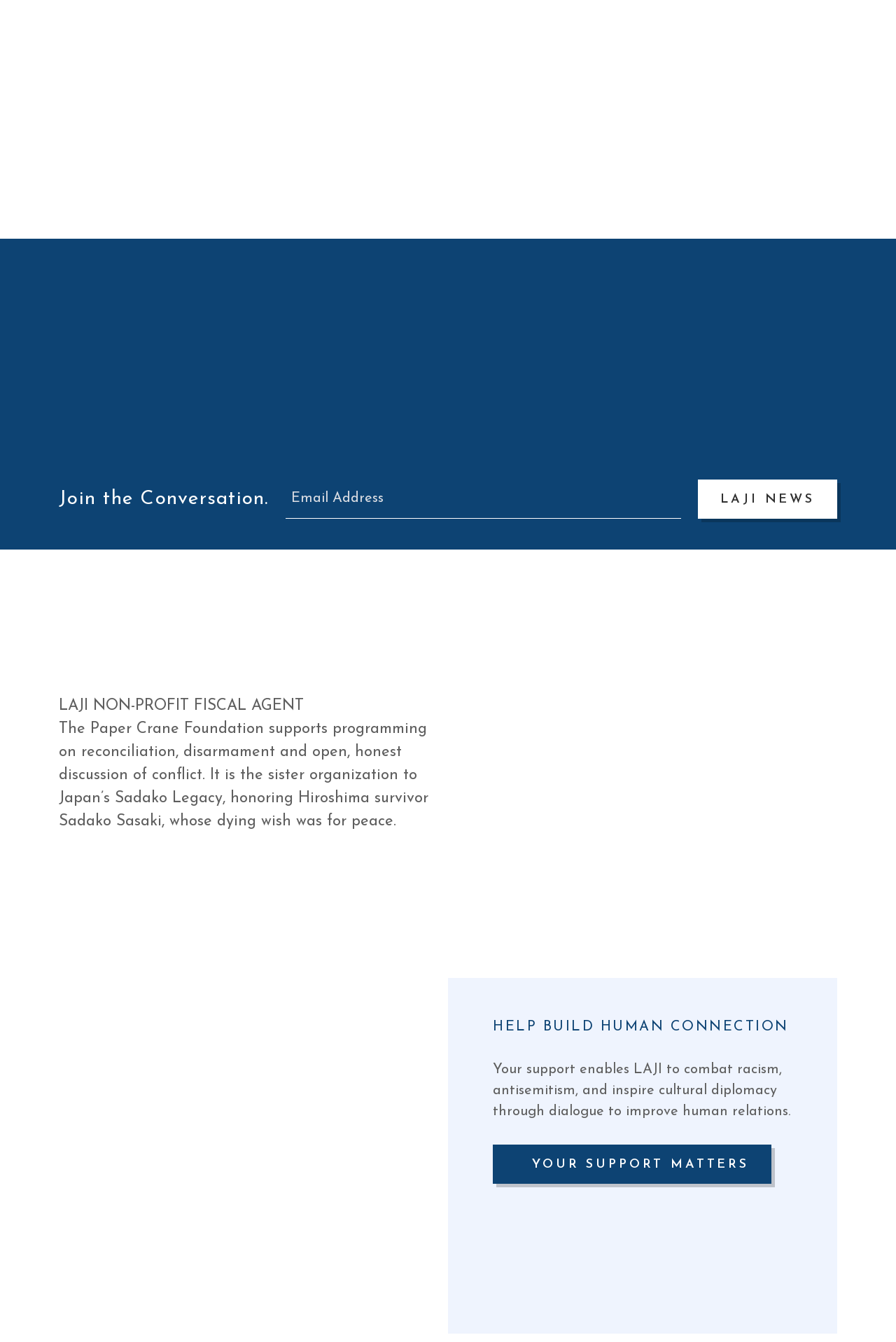What is the purpose of the Paper Crane Foundation?
Please use the visual content to give a single word or phrase answer.

Support programming on reconciliation, disarmament, and open discussion of conflict